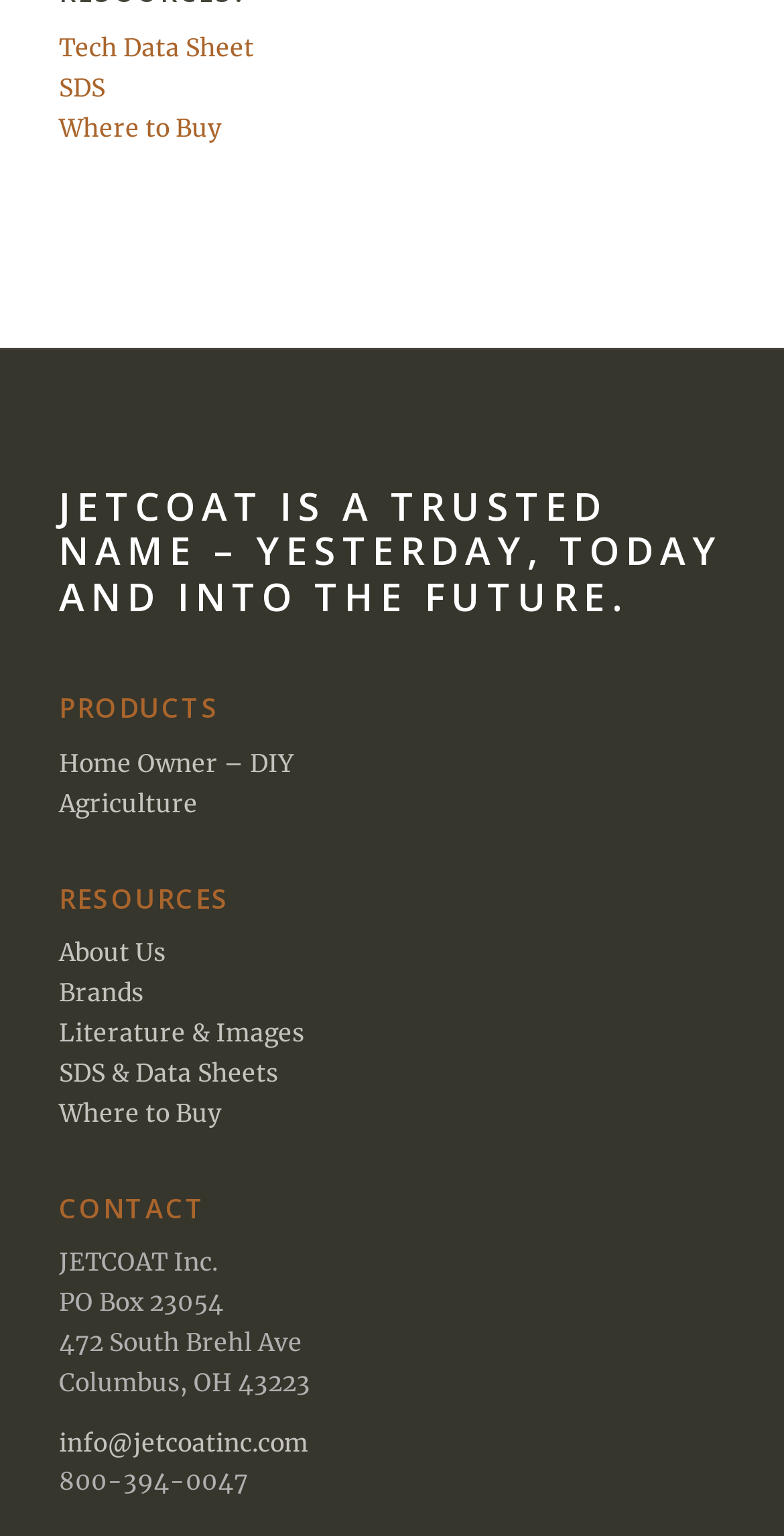Respond to the question below with a single word or phrase: What is the phone number of the company?

800-394-0047